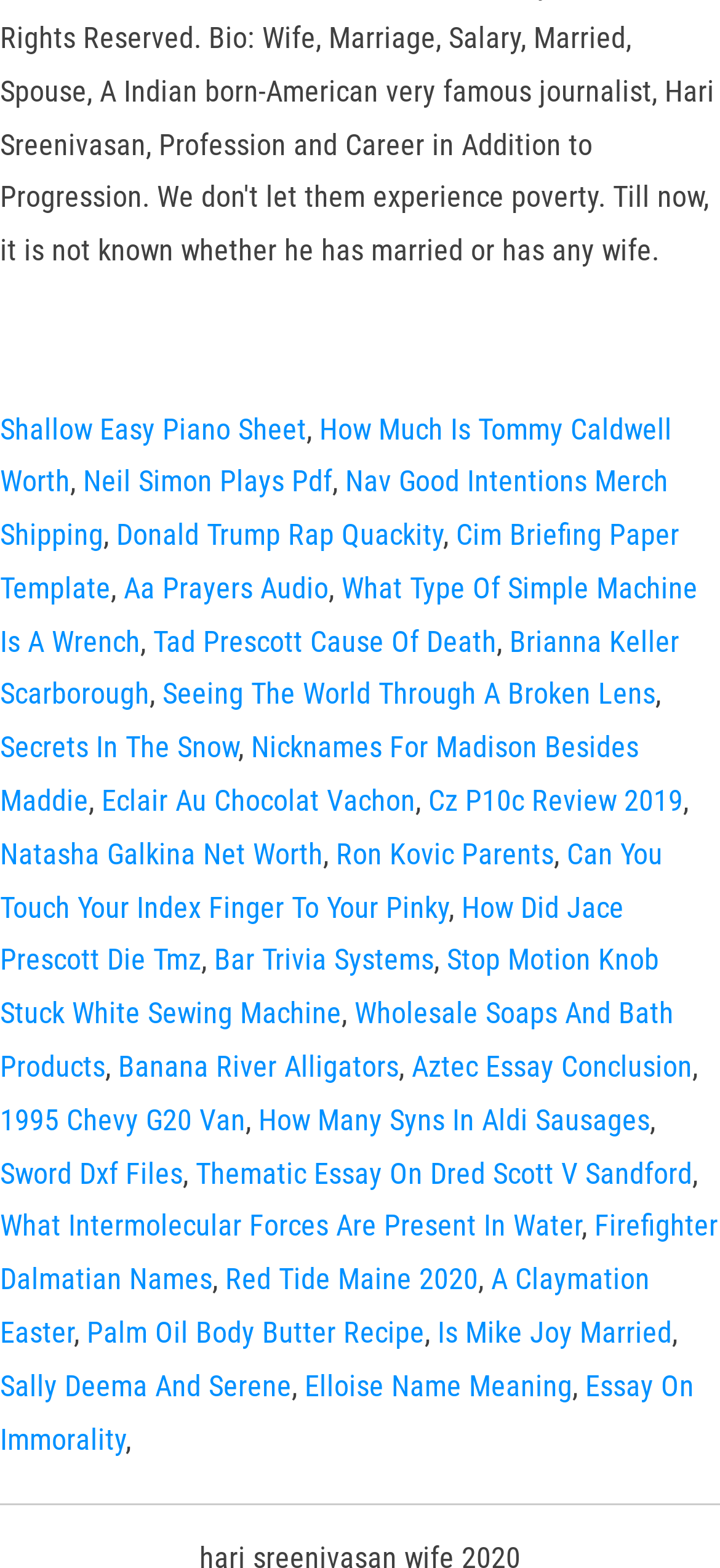Identify the bounding box of the UI component described as: "Nav Good Intentions Merch Shipping".

[0.0, 0.296, 0.928, 0.352]